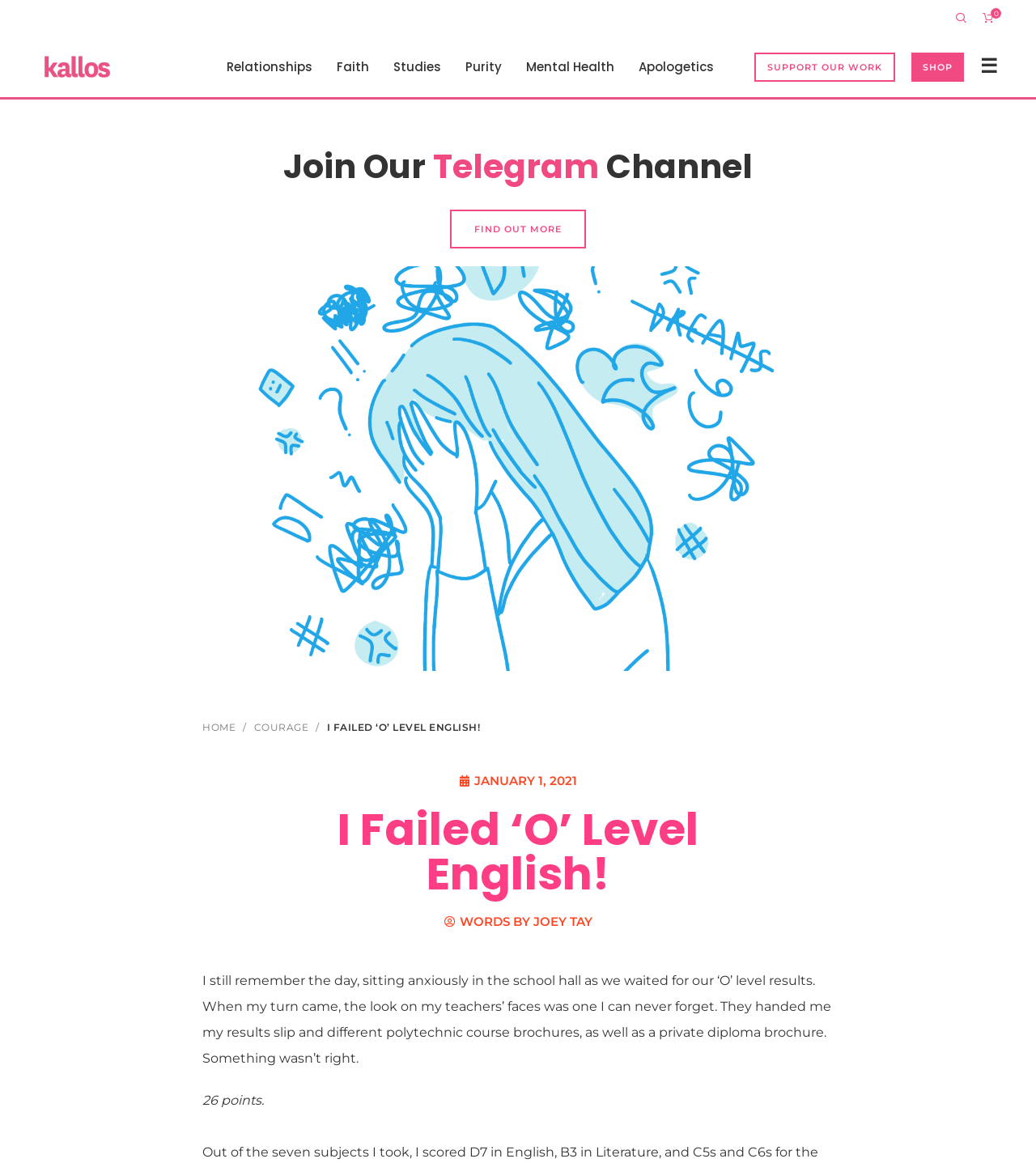Please determine the bounding box coordinates, formatted as (top-left x, top-left y, bottom-right x, bottom-right y), with all values as floating point numbers between 0 and 1. Identify the bounding box of the region described as: Facebook Icon

None